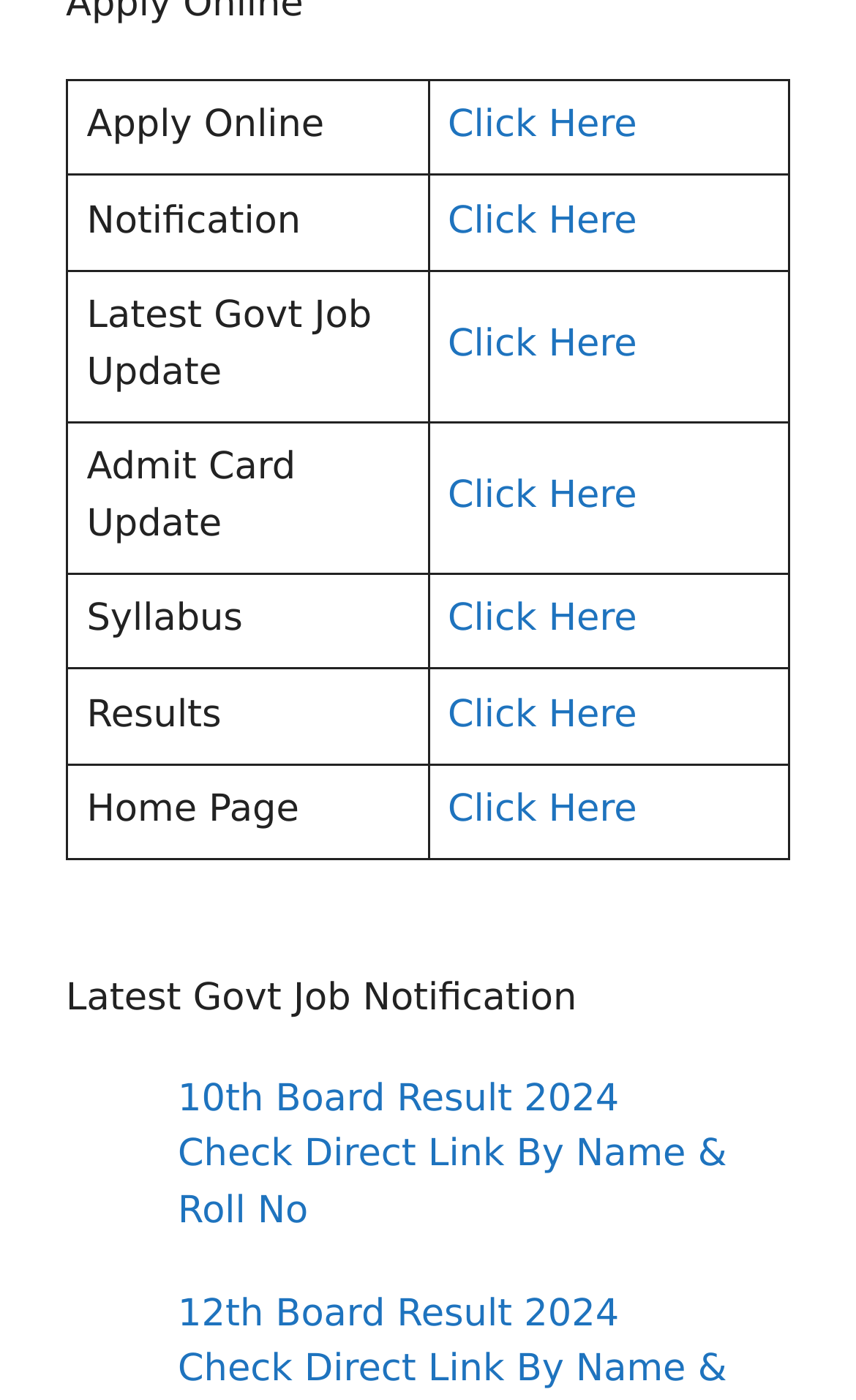Indicate the bounding box coordinates of the element that must be clicked to execute the instruction: "Click Notification". The coordinates should be given as four float numbers between 0 and 1, i.e., [left, top, right, bottom].

[0.078, 0.125, 0.5, 0.193]